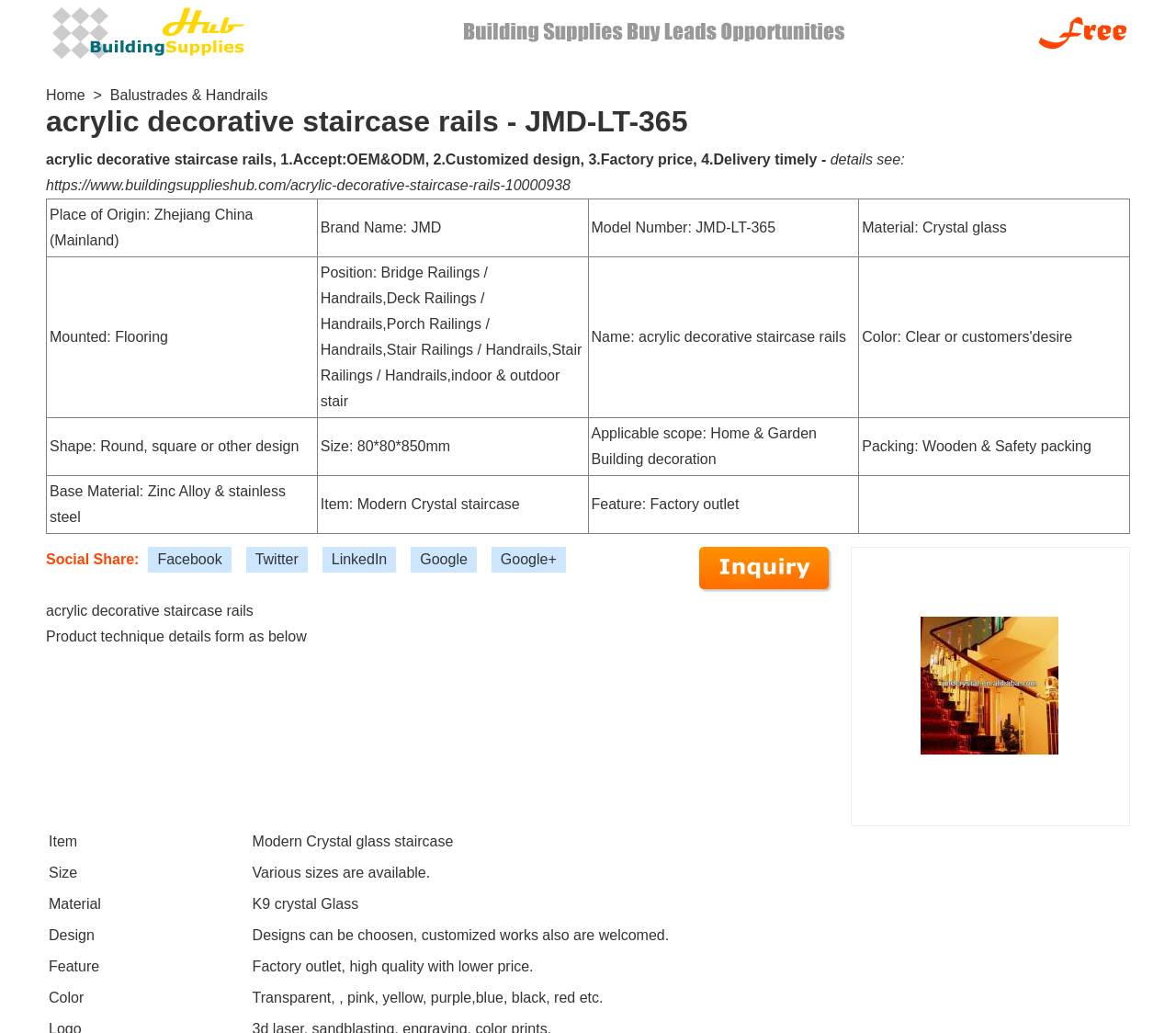Please provide the bounding box coordinates for the element that needs to be clicked to perform the instruction: "Contact the supplier for acrylic decorative staircase rails". The coordinates must consist of four float numbers between 0 and 1, formatted as [left, top, right, bottom].

[0.595, 0.543, 0.708, 0.558]